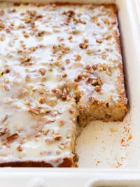Please analyze the image and give a detailed answer to the question:
What is sprinkled on top of the cake?

According to the caption, the cake is 'sprinkled with crunchy chopped pecans', which implies that chopped pecans are the topping on the cake.